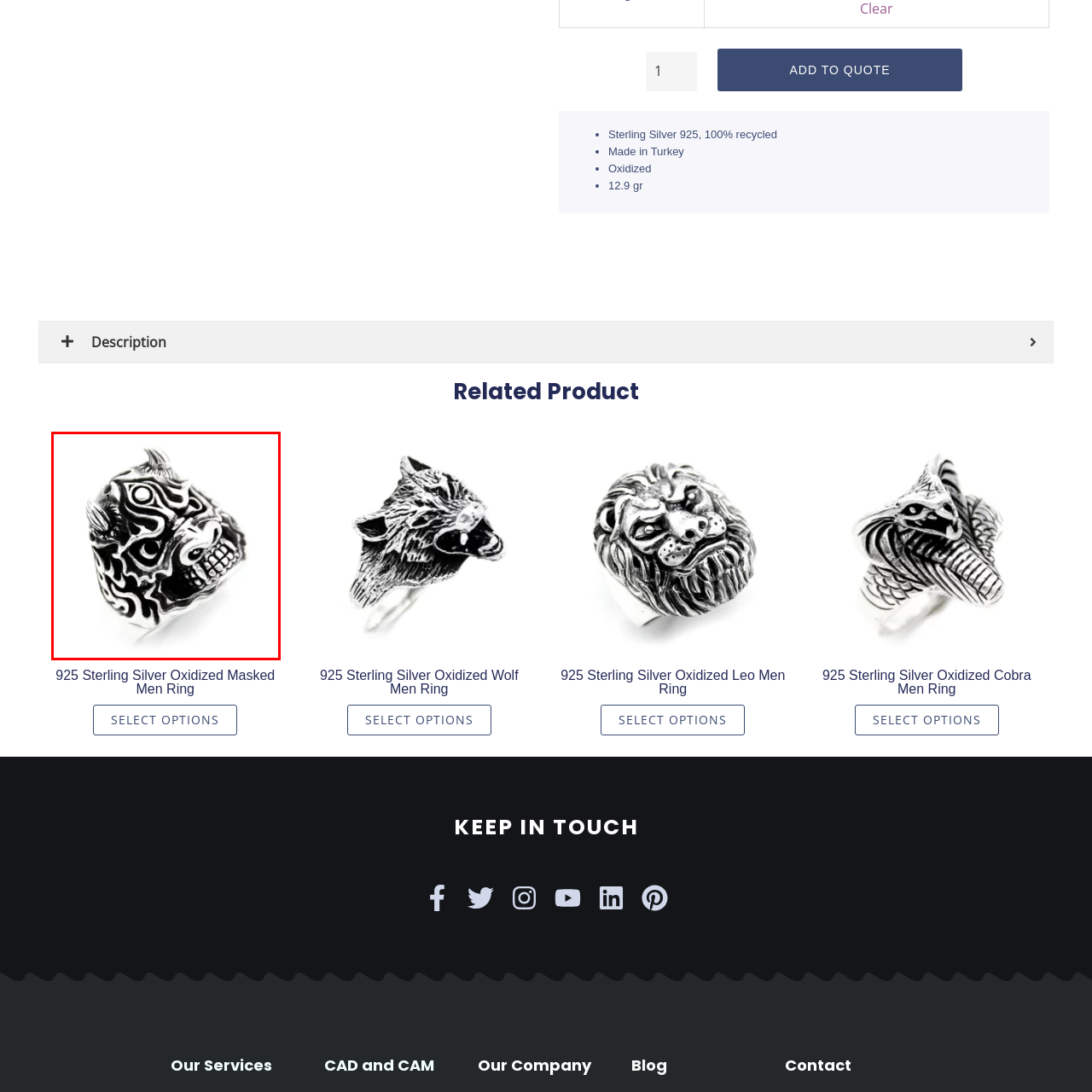Examine the portion of the image marked by the red rectangle, What type of accessory is the ring suitable for? Answer concisely using a single word or phrase.

Statement-making